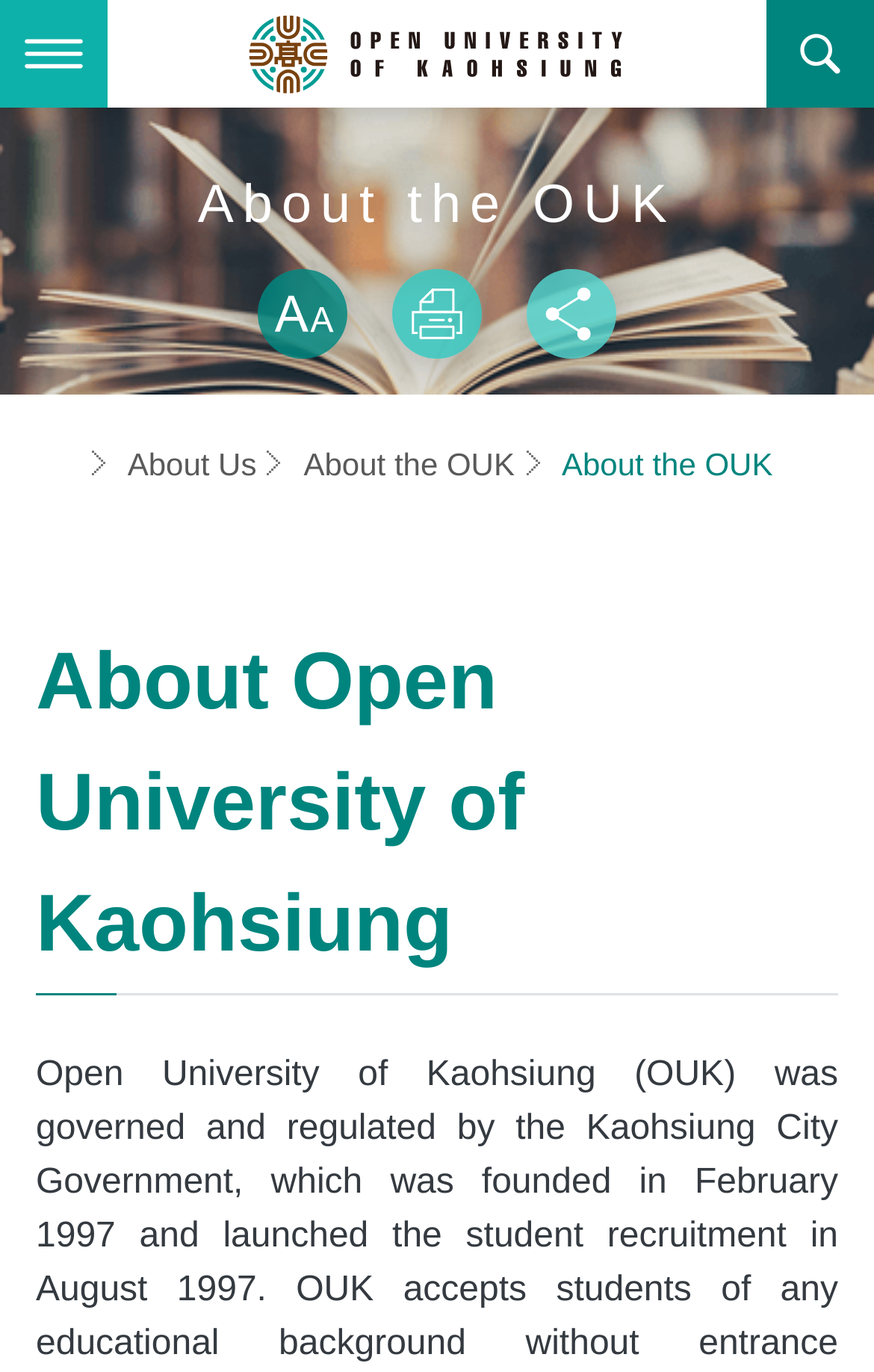Show the bounding box coordinates of the element that should be clicked to complete the task: "Search for something".

[0.877, 0.0, 1.0, 0.078]